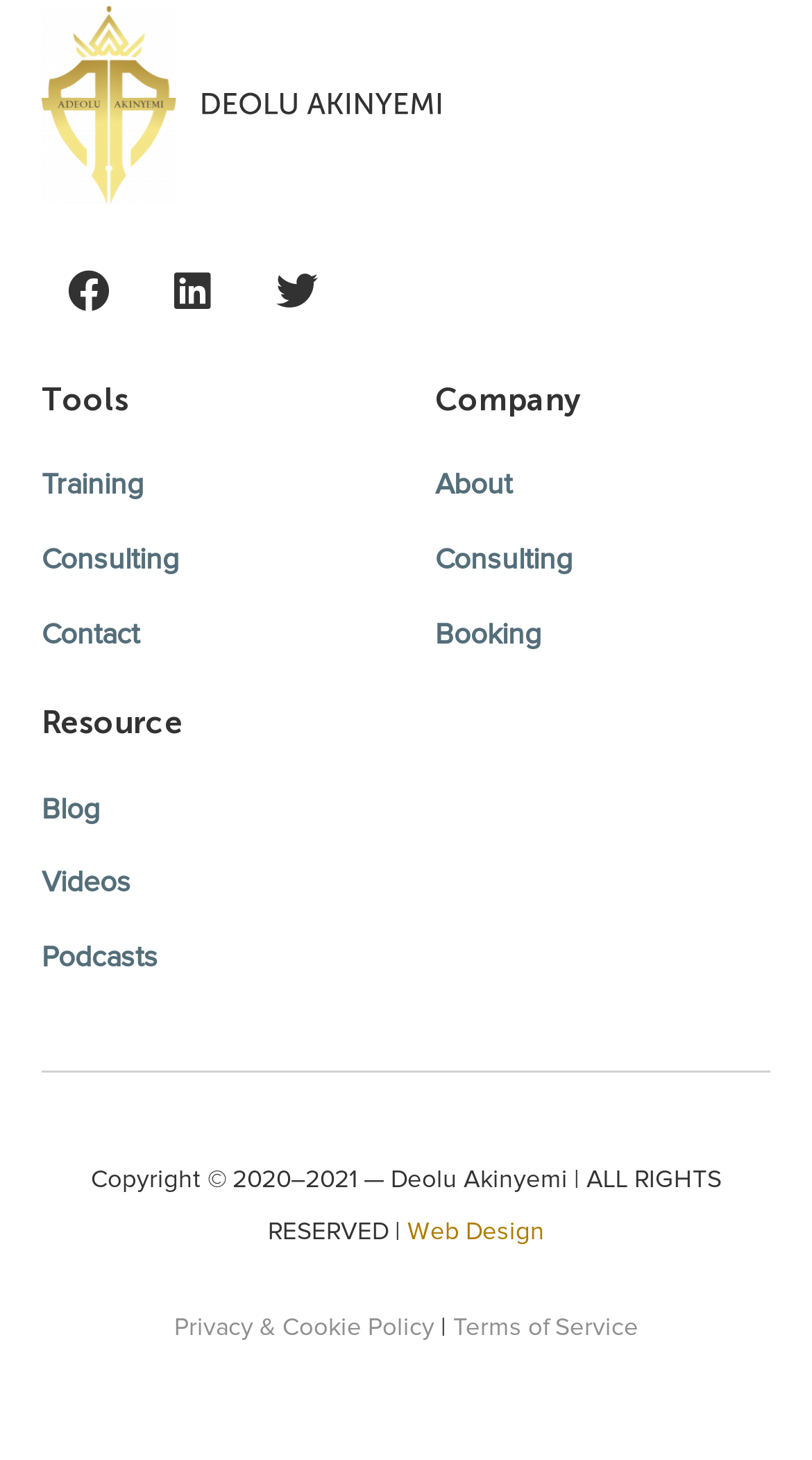How many social media share buttons are there?
Based on the image, provide a one-word or brief-phrase response.

3